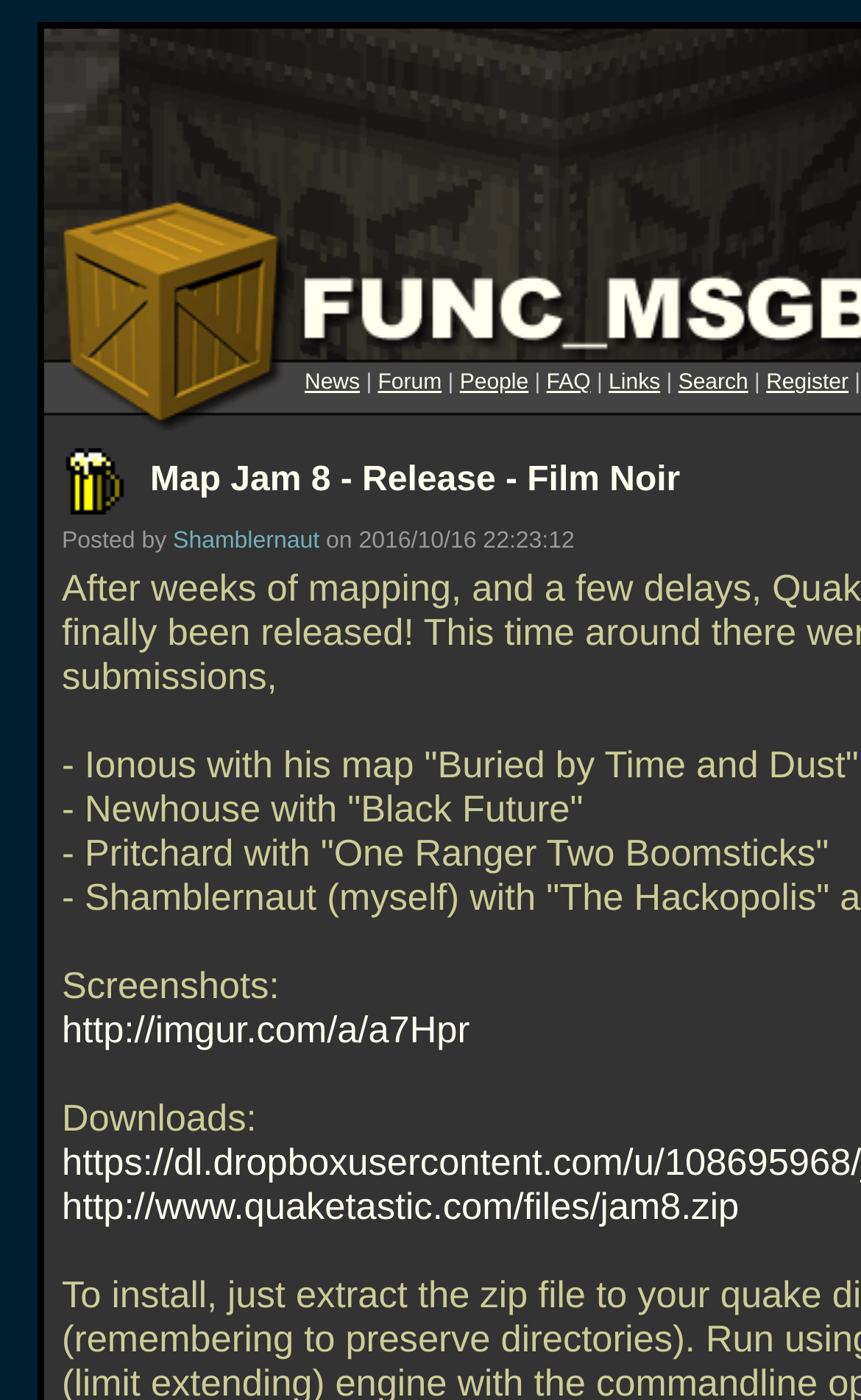Identify the bounding box coordinates of the clickable region necessary to fulfill the following instruction: "Check out Shamblernaut's map". The bounding box coordinates should be four float numbers between 0 and 1, i.e., [left, top, right, bottom].

[0.201, 0.377, 0.371, 0.396]